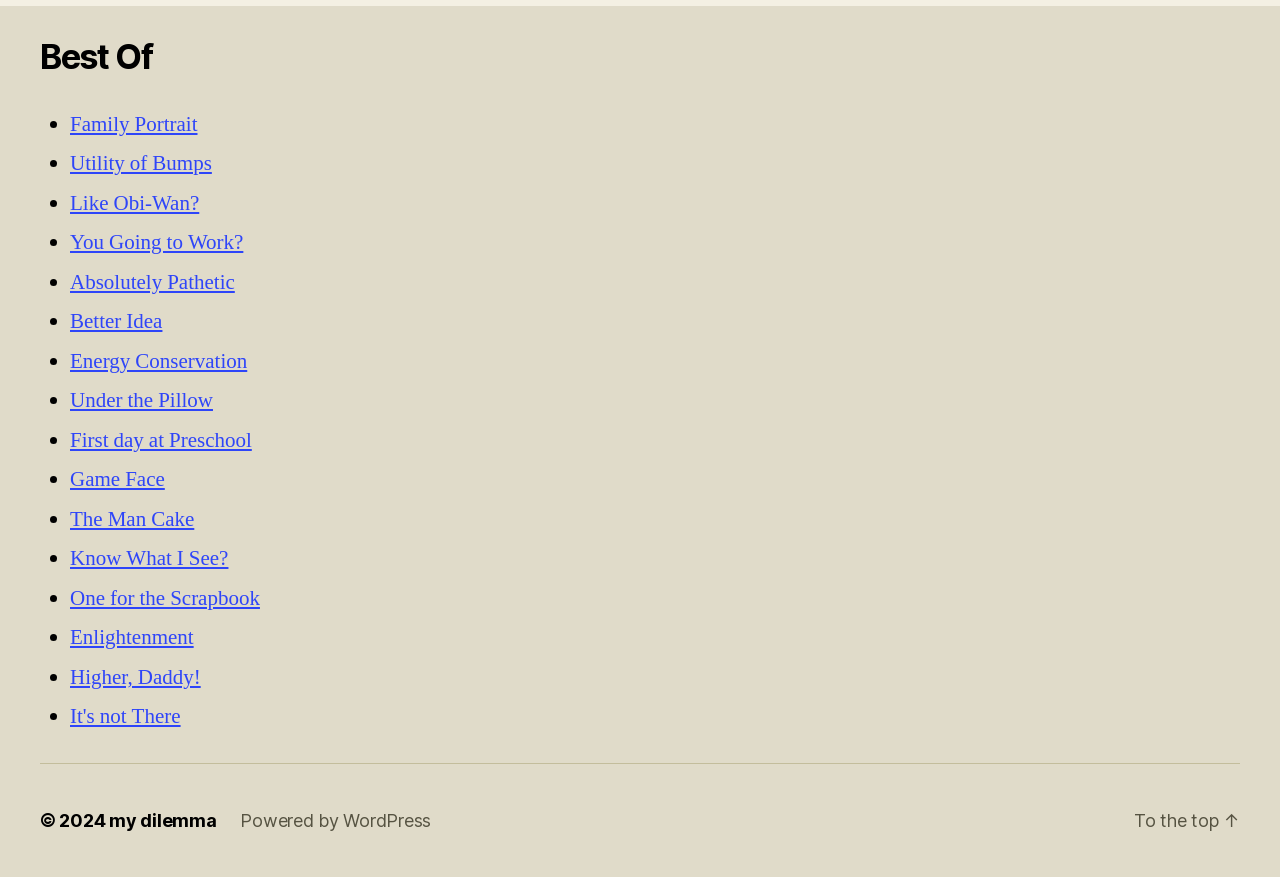Can you look at the image and give a comprehensive answer to the question:
What is the copyright year?

The copyright year is located at the bottom of the webpage, in the content info section, and is specified as '© 2024'.